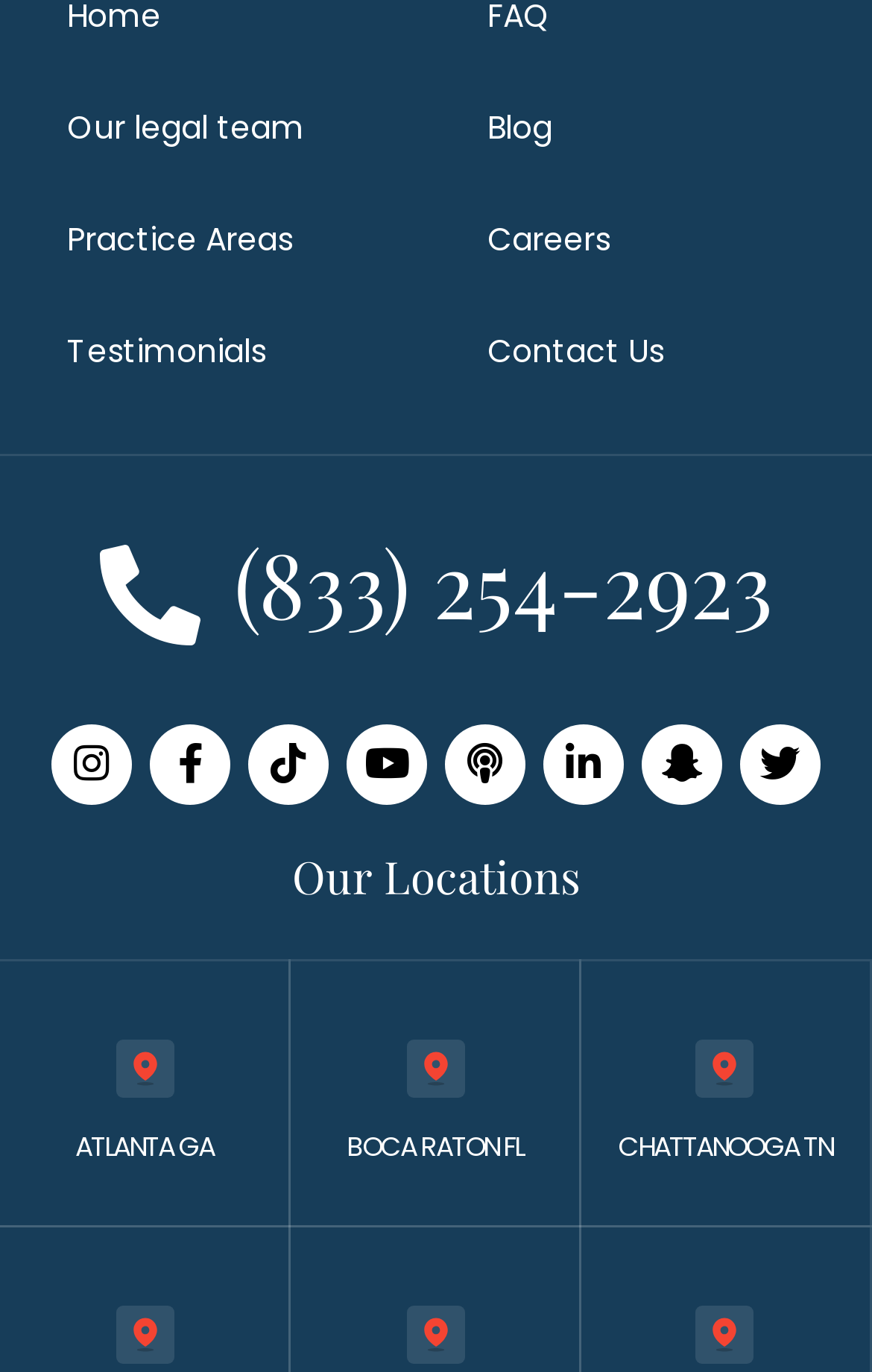Determine the bounding box coordinates of the clickable area required to perform the following instruction: "Visit the legal team page". The coordinates should be represented as four float numbers between 0 and 1: [left, top, right, bottom].

[0.077, 0.052, 0.518, 0.134]